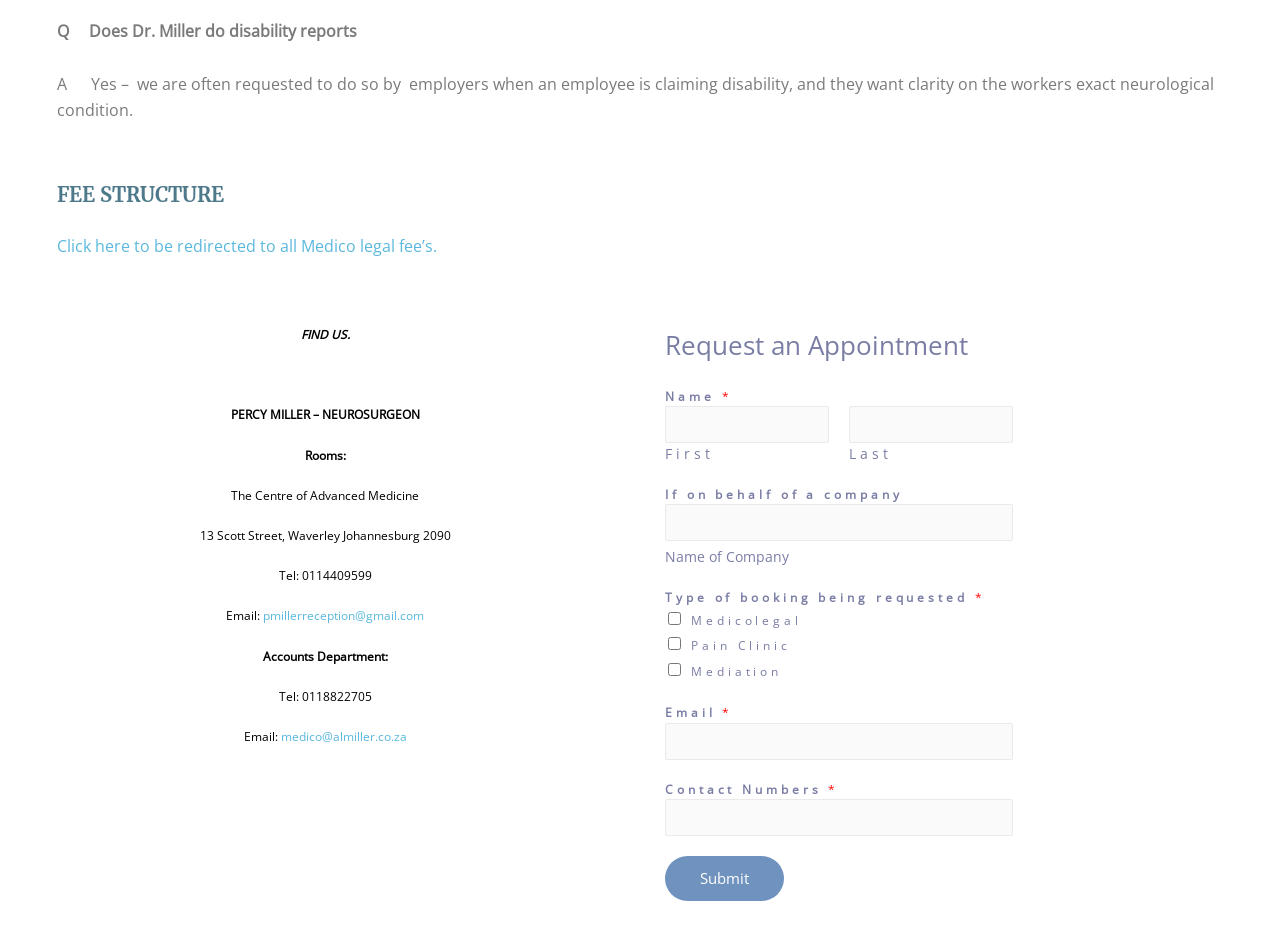Bounding box coordinates are to be given in the format (top-left x, top-left y, bottom-right x, bottom-right y). All values must be floating point numbers between 0 and 1. Provide the bounding box coordinate for the UI element described as: parent_node: Contact Numbers * name="wpforms[fields][8]"

[0.52, 0.844, 0.791, 0.883]